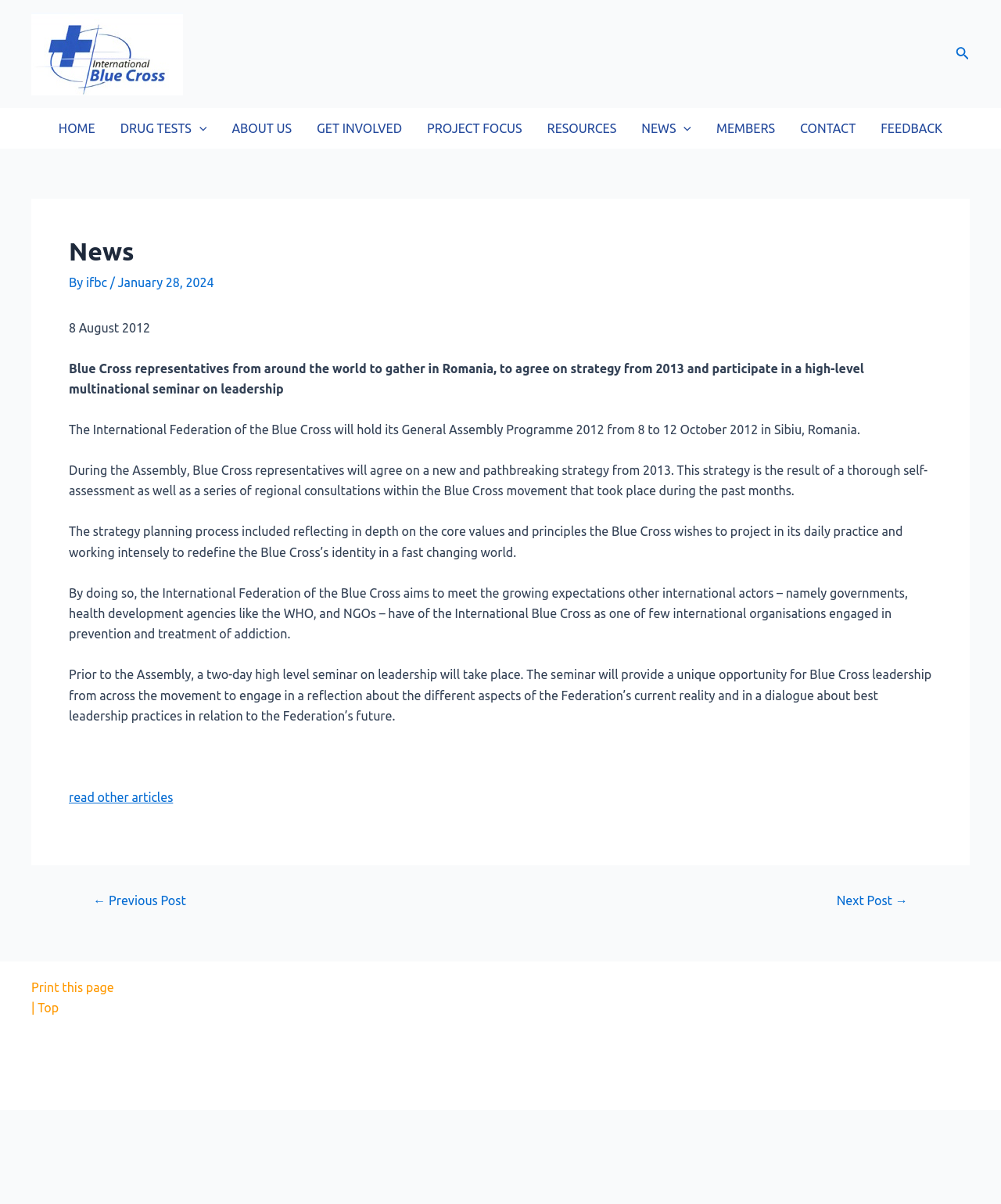Give a one-word or one-phrase response to the question:
How many links are in the site navigation?

9